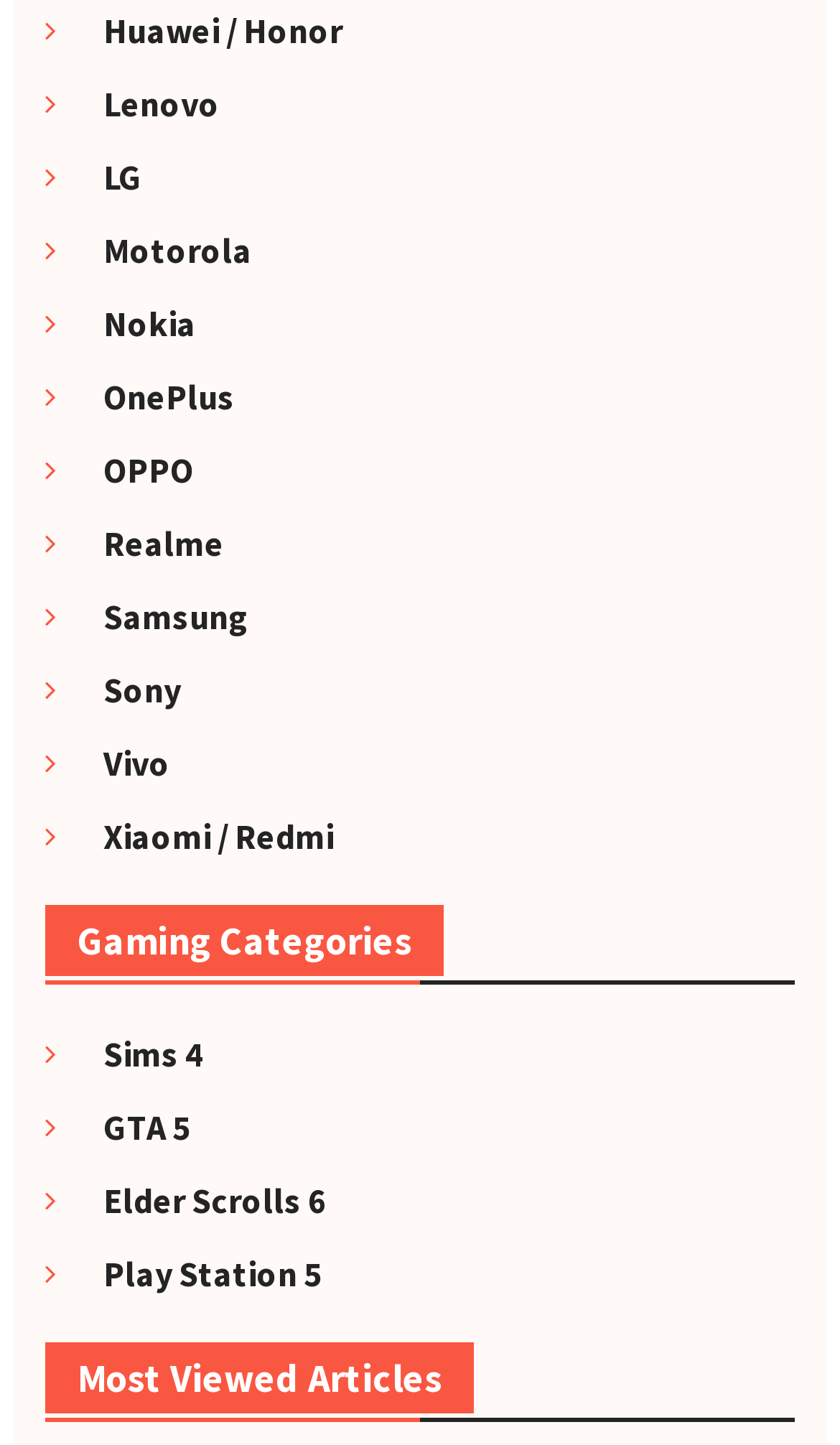How many sections are on the webpage?
Give a comprehensive and detailed explanation for the question.

I looked at the headings on the webpage and found three sections: the brand list, the gaming categories, and the most viewed articles.